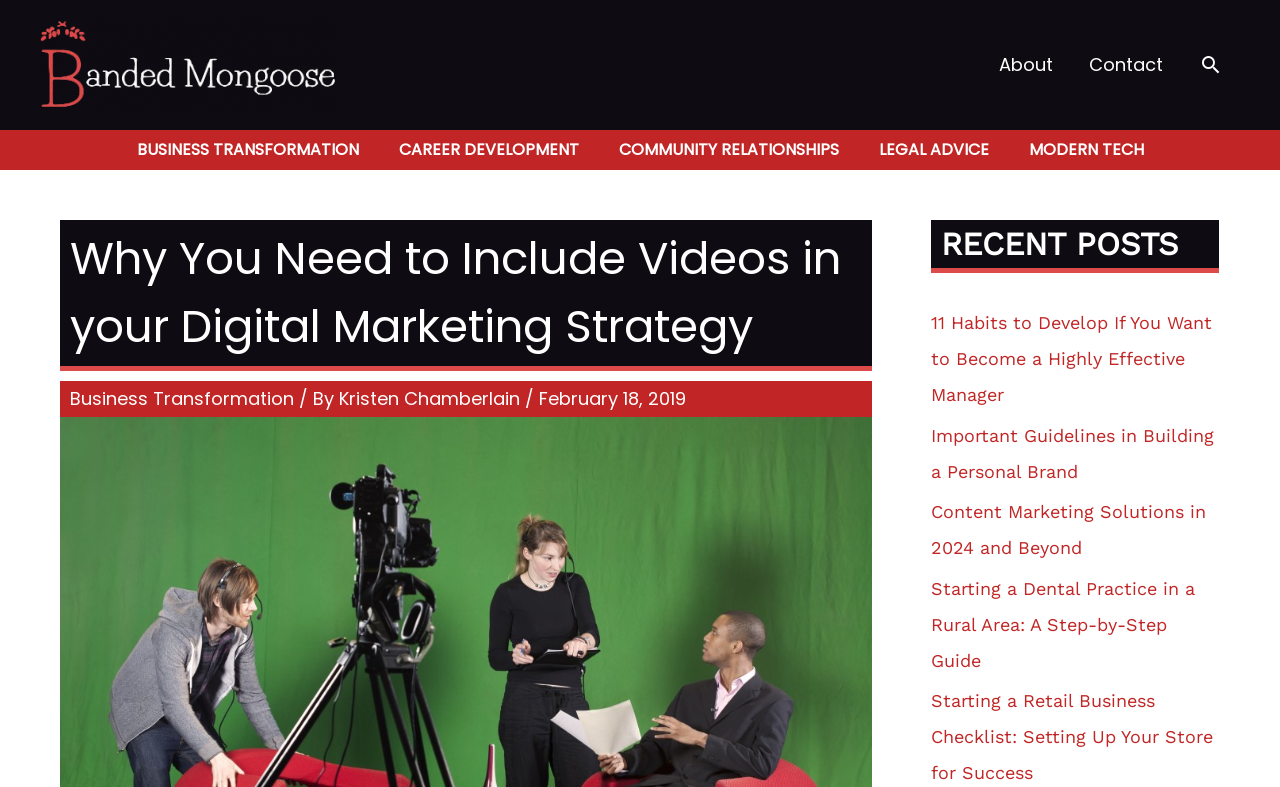Give the bounding box coordinates for the element described by: "Contact".

[0.837, 0.037, 0.923, 0.128]